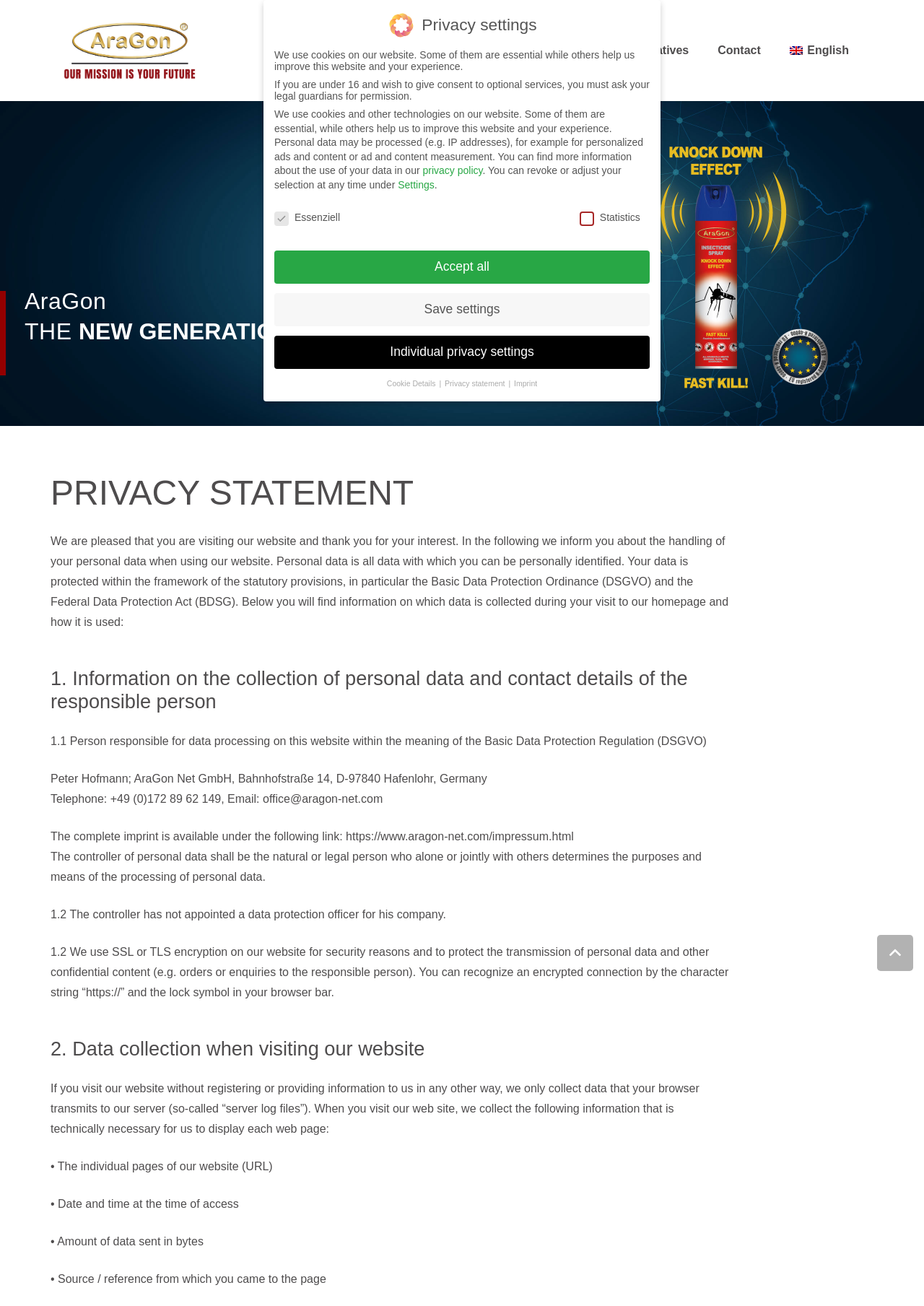Determine the bounding box coordinates of the element's region needed to click to follow the instruction: "Click the 'Settings' link". Provide these coordinates as four float numbers between 0 and 1, formatted as [left, top, right, bottom].

[0.431, 0.137, 0.47, 0.146]